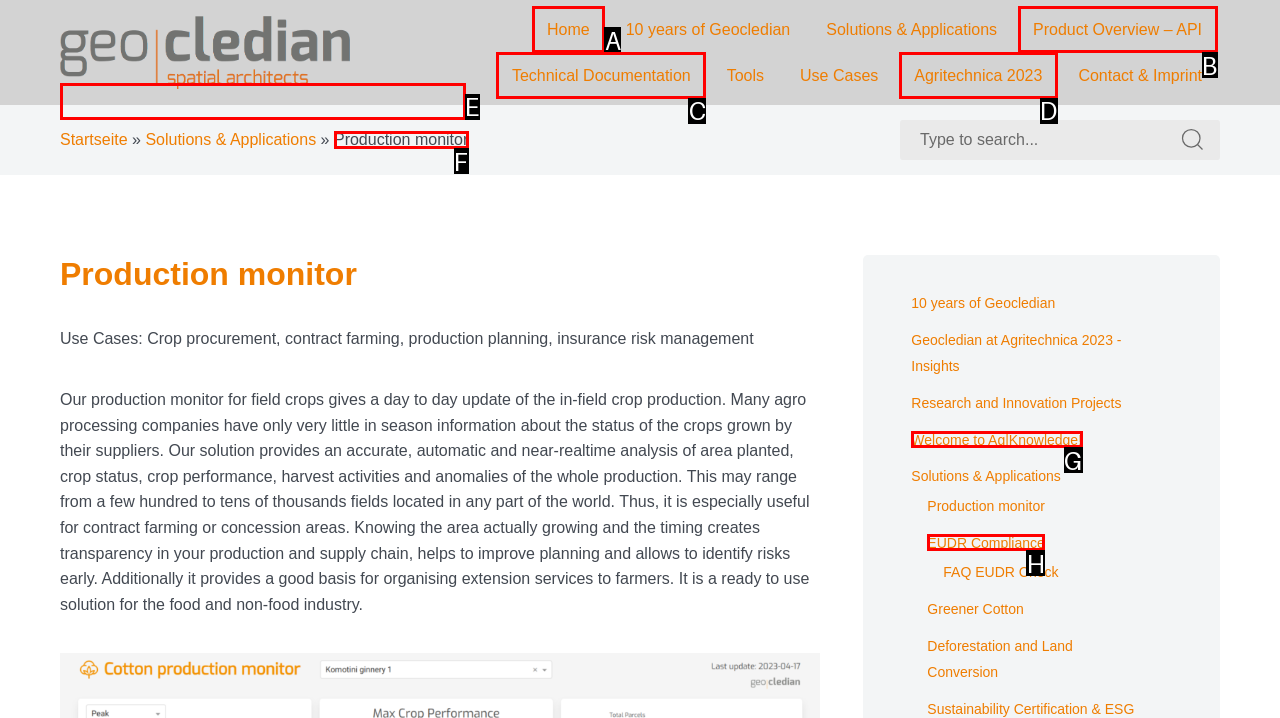Determine the letter of the UI element that will complete the task: Read about the Production monitor
Reply with the corresponding letter.

F